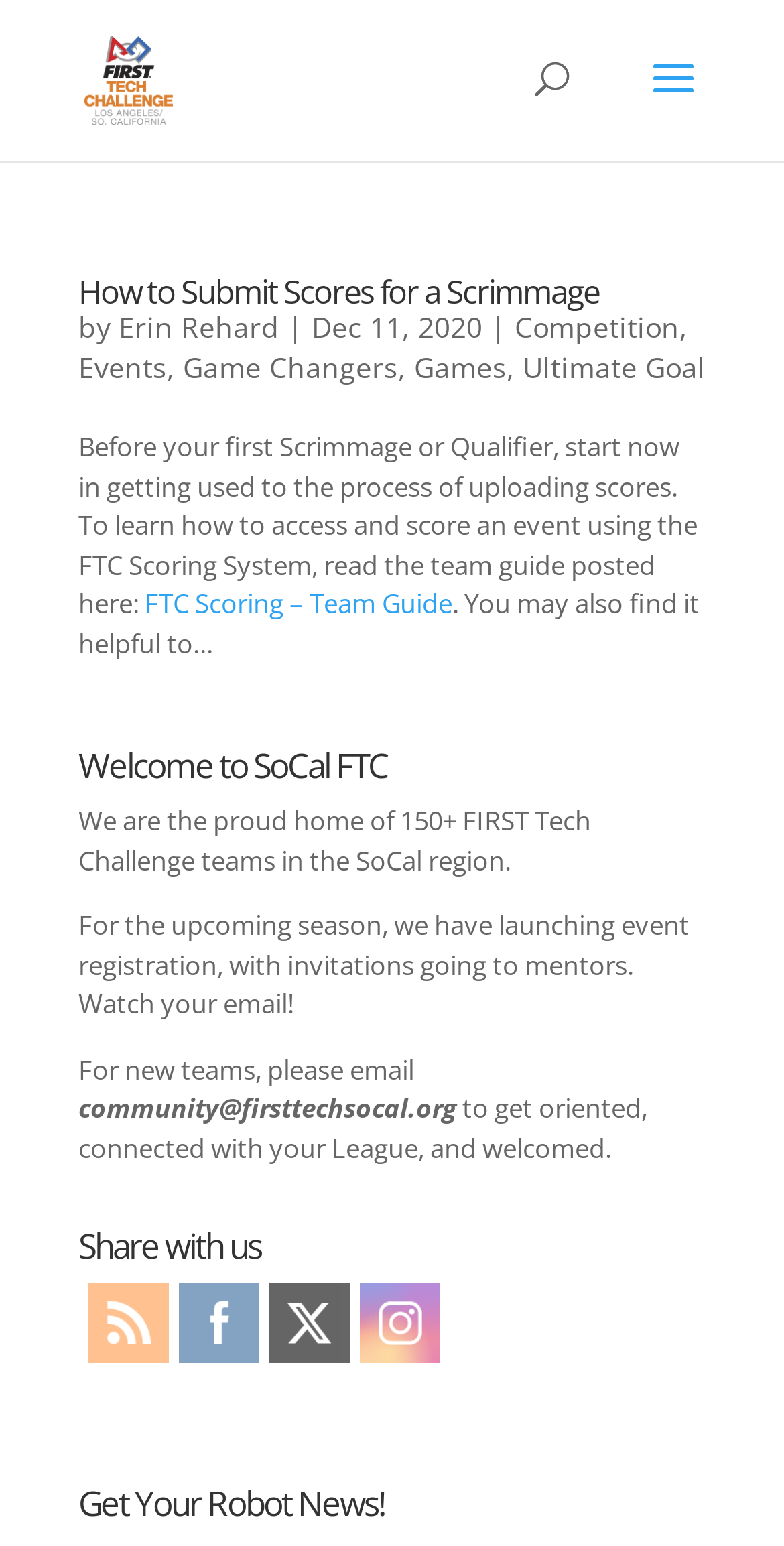Find the bounding box of the element with the following description: "Now available in Kindle!". The coordinates must be four float numbers between 0 and 1, formatted as [left, top, right, bottom].

None